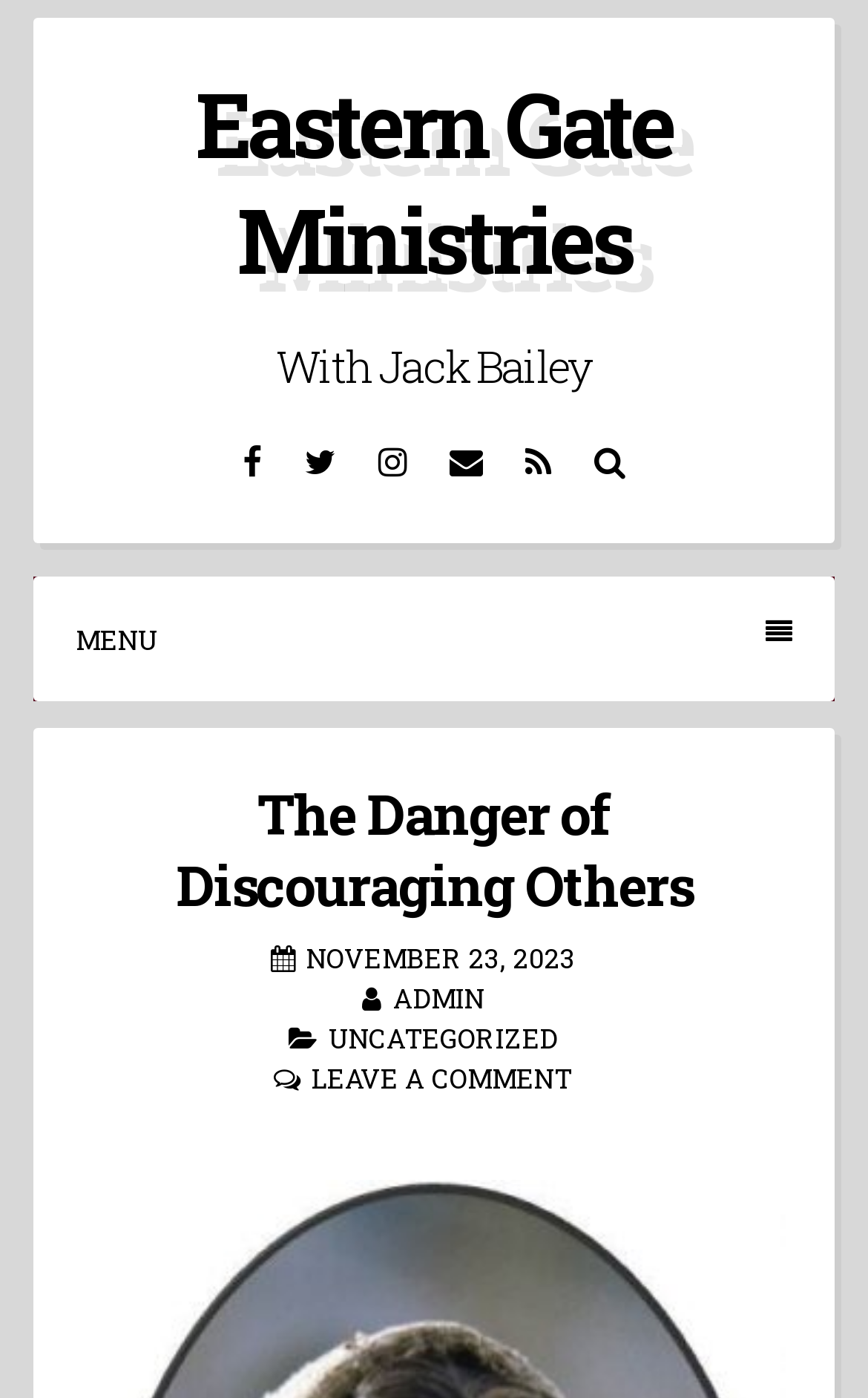Find the bounding box coordinates of the clickable area that will achieve the following instruction: "visit Facebook page".

[0.272, 0.308, 0.31, 0.35]